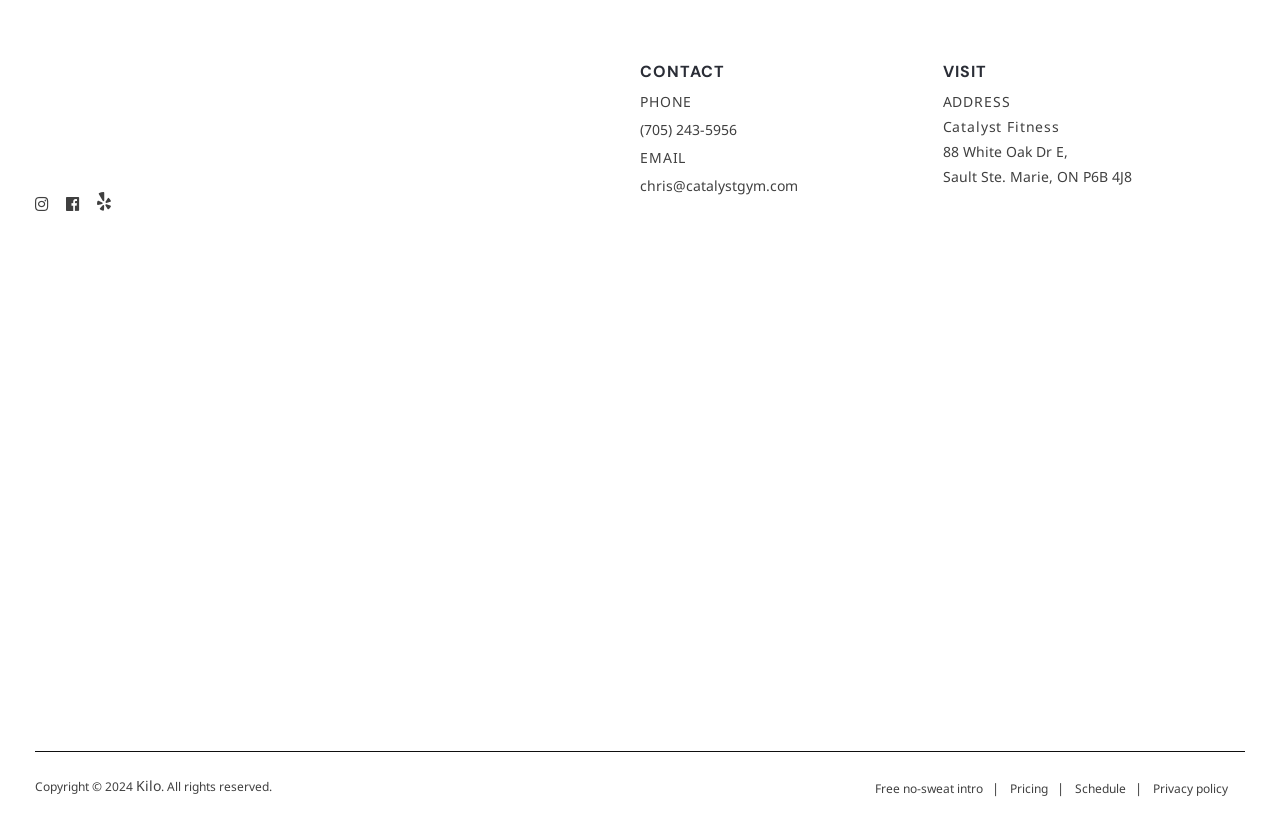Please provide a brief answer to the question using only one word or phrase: 
How many social media platforms can you follow Catalyst Fitness on?

3